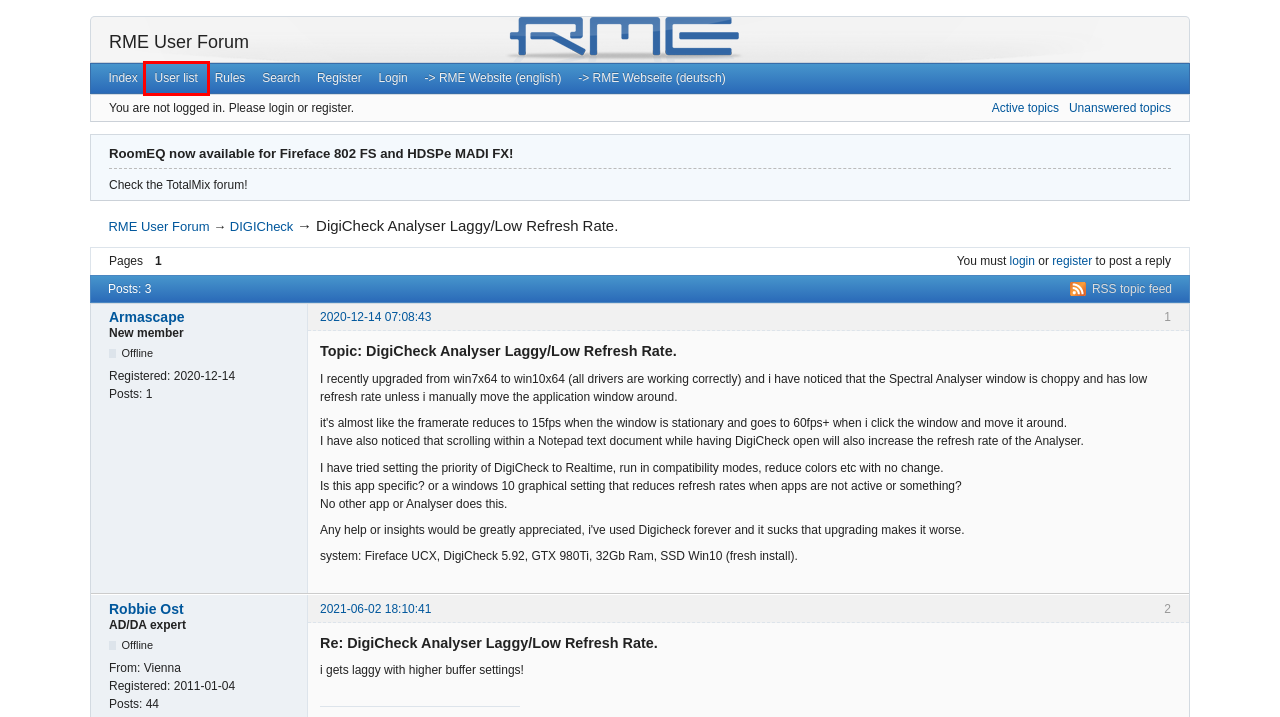You are given a screenshot depicting a webpage with a red bounding box around a UI element. Select the description that best corresponds to the new webpage after clicking the selected element. Here are the choices:
A. Unanswered topics (Page 1) — RME User Forum
B. Armascape's profile — RME User Forum
C. Recently active topics (Page 1) — RME User Forum
D. Home - RME Audio Interfaces | Format Converters | Preamps | Network Audio & MADI Solutions
E. Login to RME User Forum — RME User Forum
F. User list (Page 1) — RME User Forum
G. RME User Forum — DigiCheck Analyser Laggy/Low Refresh Rate.
H. Rules — RME User Forum

F